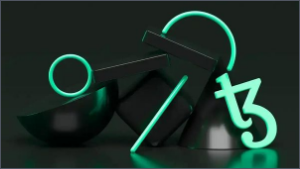Answer the question below with a single word or a brief phrase: 
What does the '3' in the image likely represent?

Tezos